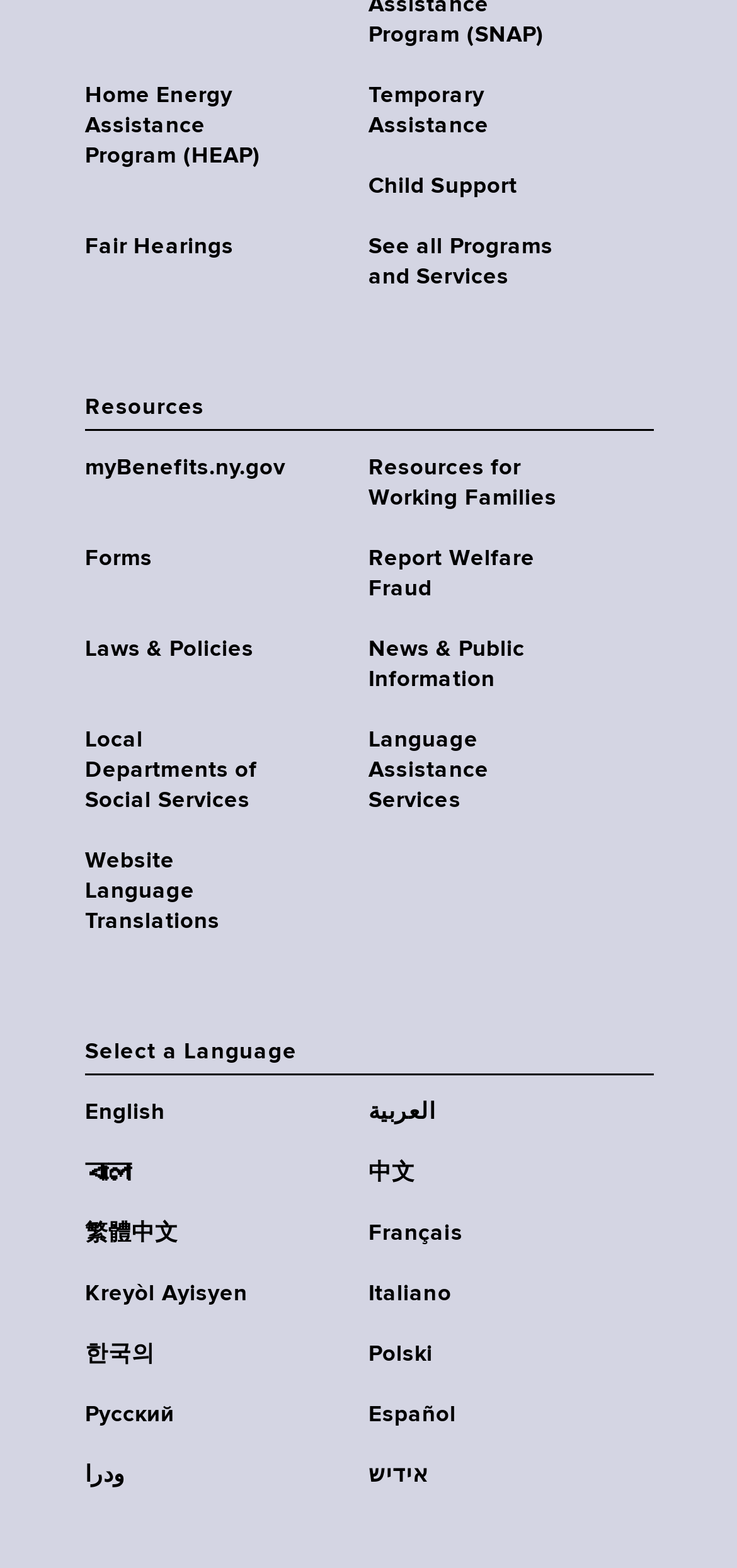Find and indicate the bounding box coordinates of the region you should select to follow the given instruction: "View Resources".

[0.115, 0.25, 0.921, 0.274]